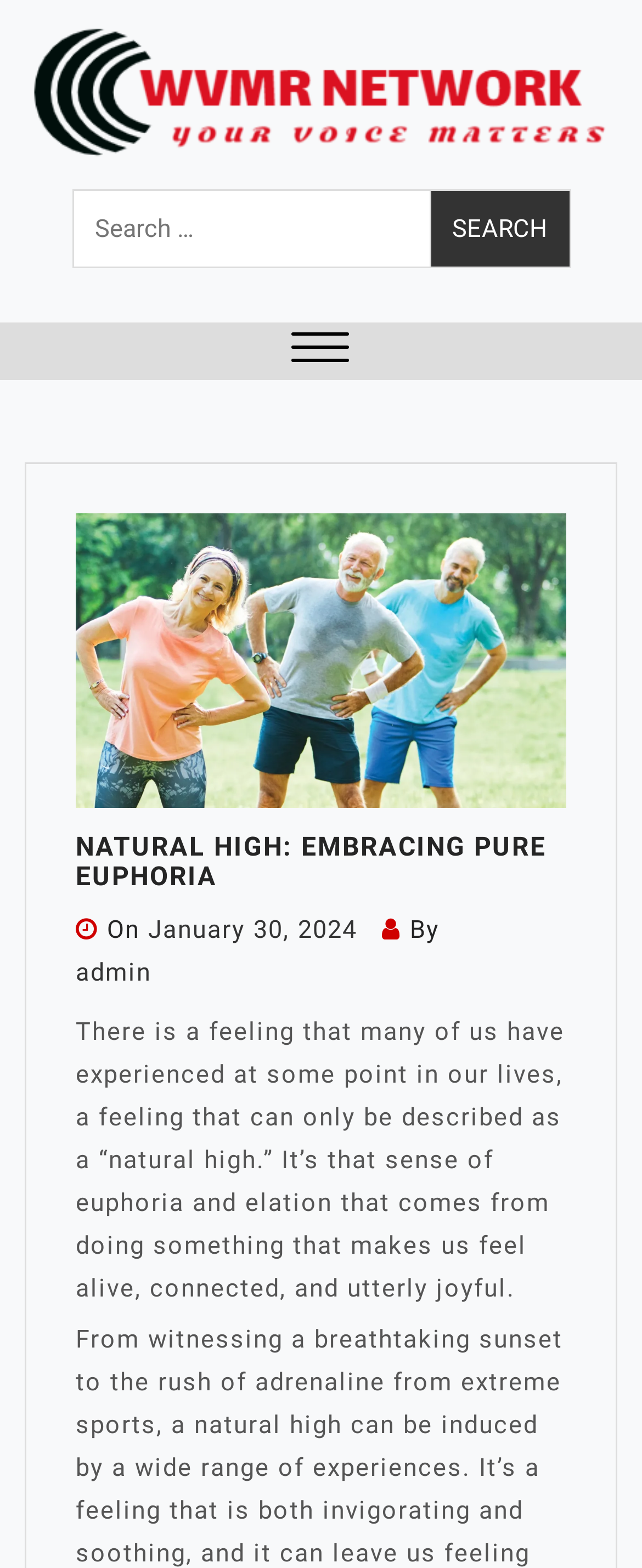What is the purpose of the button with the text 'SEARCH'?
Analyze the screenshot and provide a detailed answer to the question.

I found the button with the text 'SEARCH' located next to the search box. The search box has a label 'Search for:' and the button is likely to be used to submit the search query.